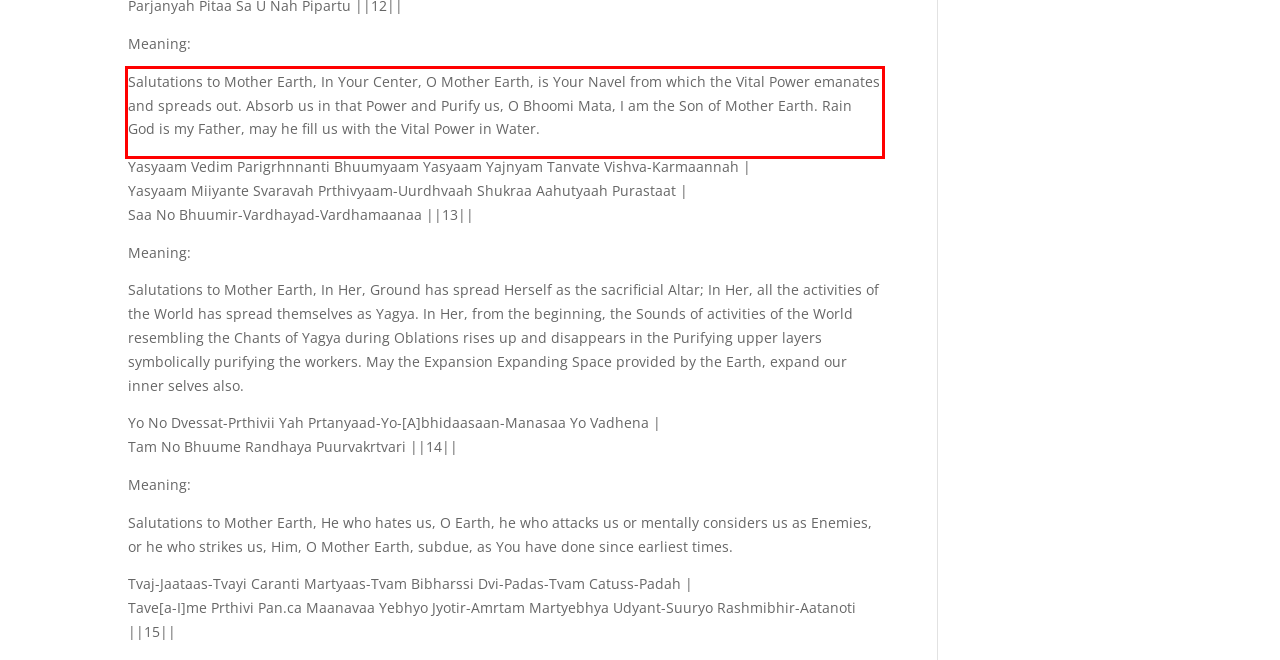With the given screenshot of a webpage, locate the red rectangle bounding box and extract the text content using OCR.

Salutations to Mother Earth, In Your Center, O Mother Earth, is Your Navel from which the Vital Power emanates and spreads out. Absorb us in that Power and Purify us, O Bhoomi Mata, I am the Son of Mother Earth. Rain God is my Father, may he fill us with the Vital Power in Water.